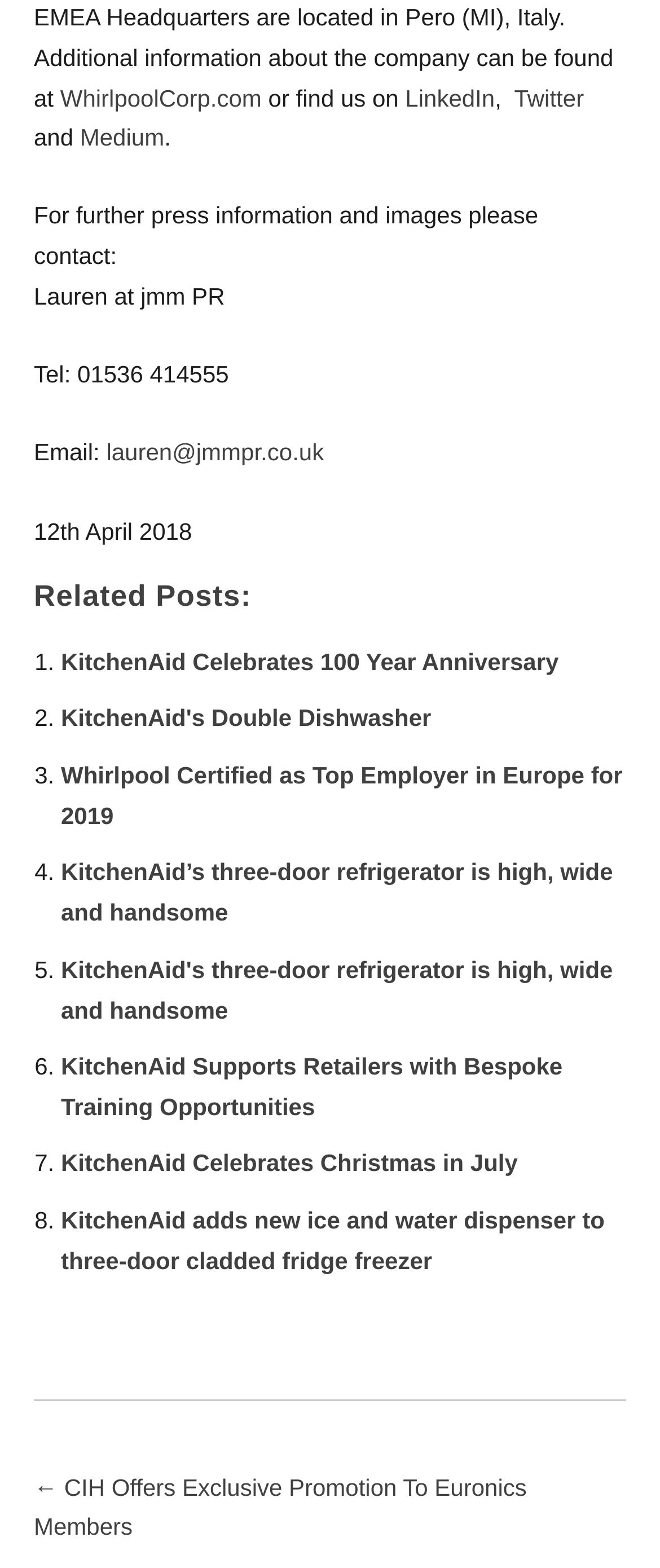What is the contact email for press information?
Please interpret the details in the image and answer the question thoroughly.

I found a static text 'Email:' followed by a link with the email address 'lauren@jmmpr.co.uk', which suggests that it is the contact email for press information.